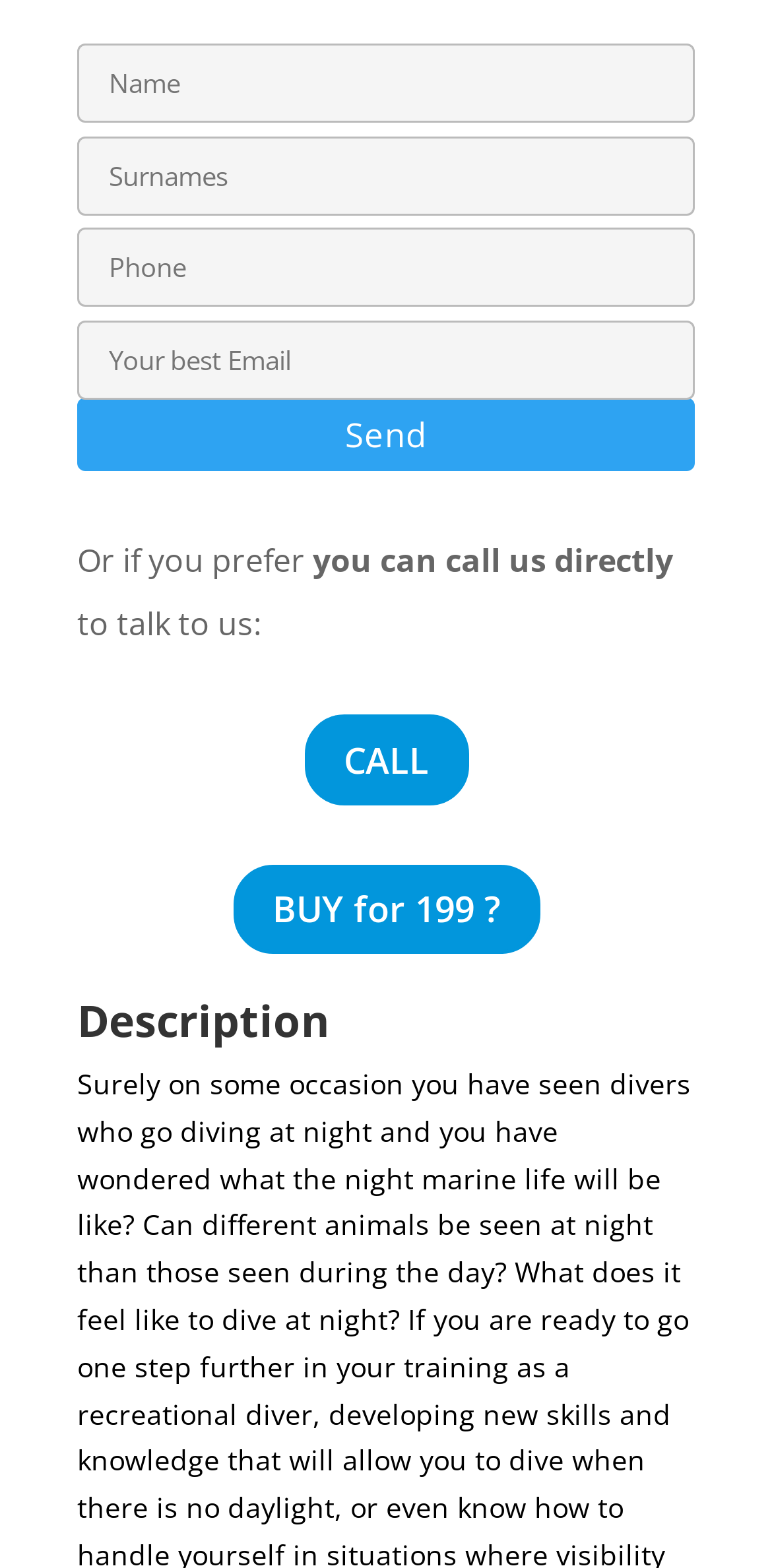What is the purpose of the form?
Can you provide an in-depth and detailed response to the question?

The form has fields for name, surnames, phone, and email, and a send button, indicating that it is a contact form for users to reach out to the website owner or administrator.